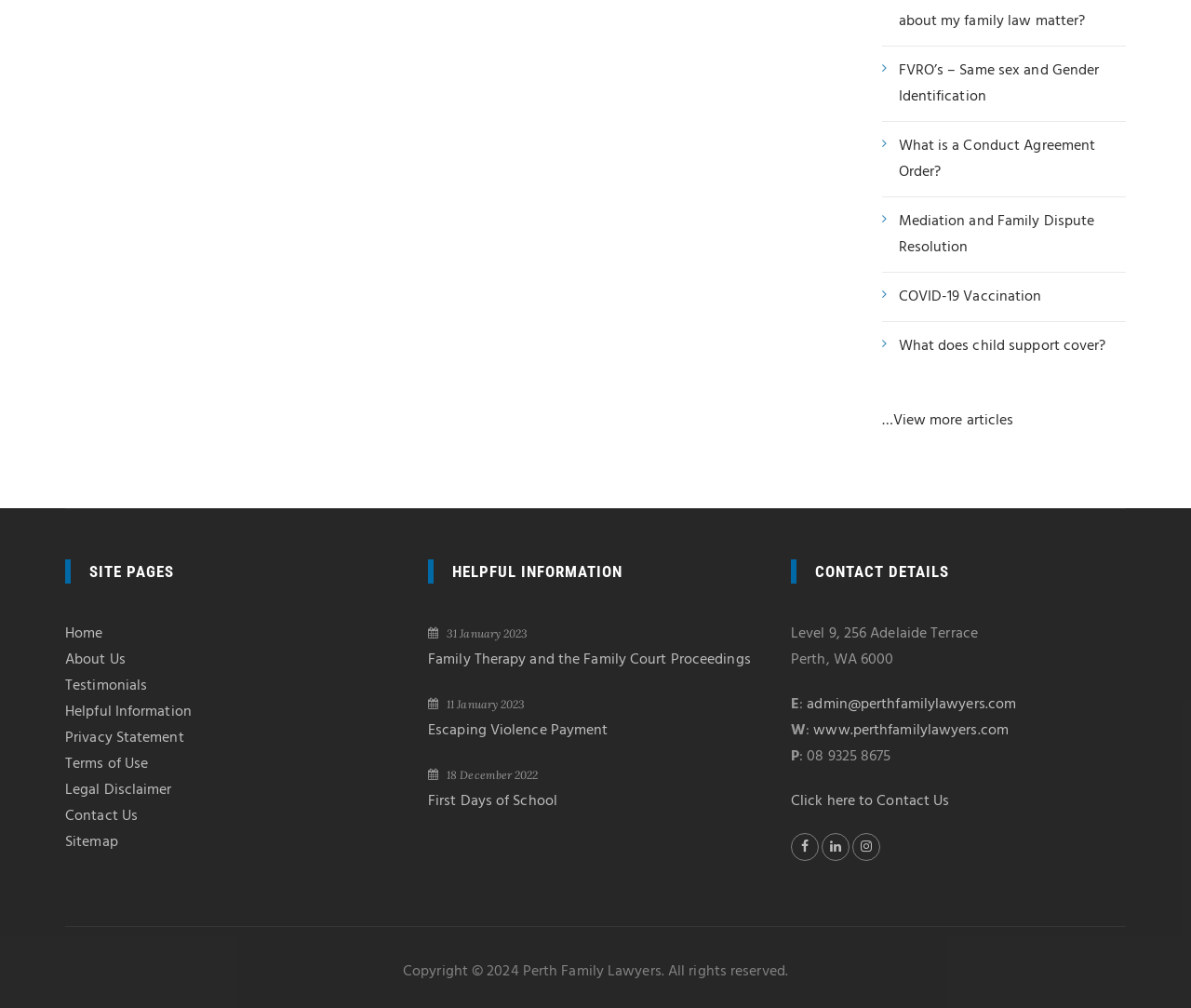Specify the bounding box coordinates of the area that needs to be clicked to achieve the following instruction: "Click on FVRO’s – Same sex and Gender Identification".

[0.74, 0.057, 0.945, 0.109]